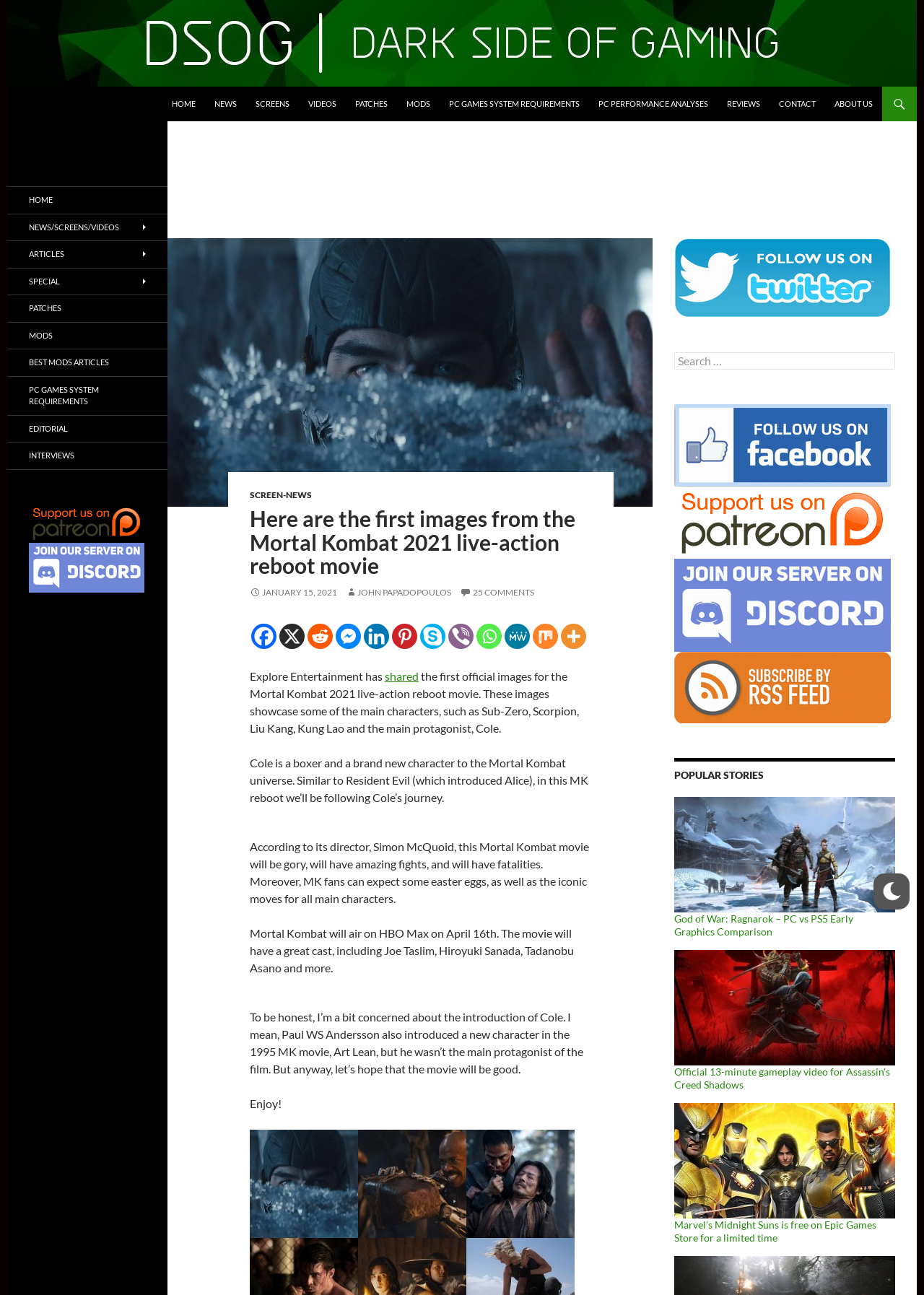Please provide a detailed answer to the question below by examining the image:
How many popular stories are there?

There are 3 popular stories located at the bottom right corner of the webpage, including 'God of War: Ragnarok – PC vs PS5 Early Graphics Comparison', 'Official 13-minute gameplay video for Assassin’s Creed Shadows', and 'Marvel’s Midnight Suns is free on Epic Games Store for a limited time', with bounding box coordinates ranging from [0.73, 0.615, 0.969, 0.705] to [0.73, 0.941, 0.948, 0.96].